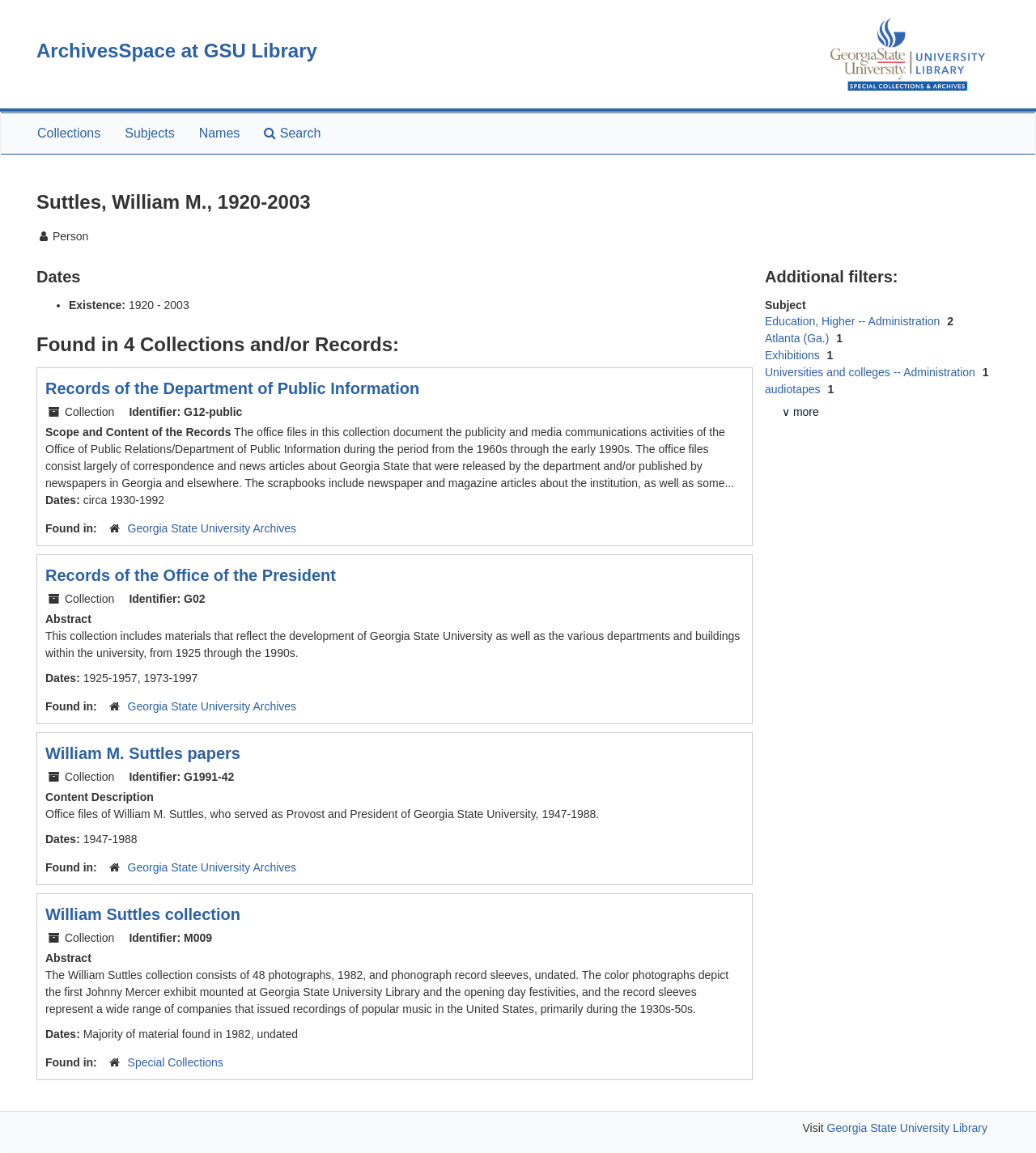What is the identifier of the collection 'Records of the Department of Public Information'?
Provide a well-explained and detailed answer to the question.

I found the answer by looking at the section 'Records of the Department of Public Information' and finding the identifier 'G12-public' which is listed as the identifier of this collection.